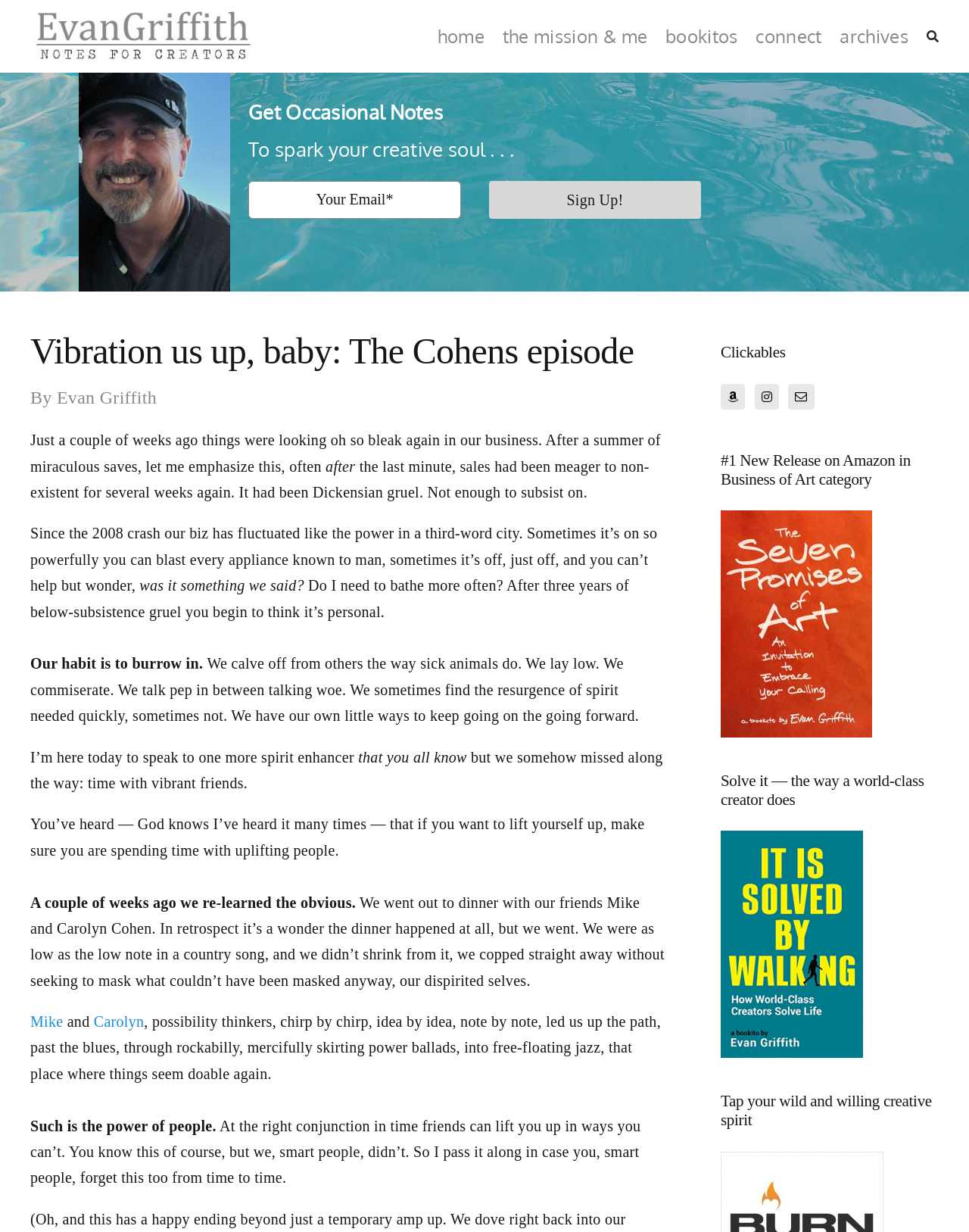Identify the bounding box coordinates for the UI element mentioned here: "The Mission & Me". Provide the coordinates as four float values between 0 and 1, i.e., [left, top, right, bottom].

[0.518, 0.0, 0.668, 0.059]